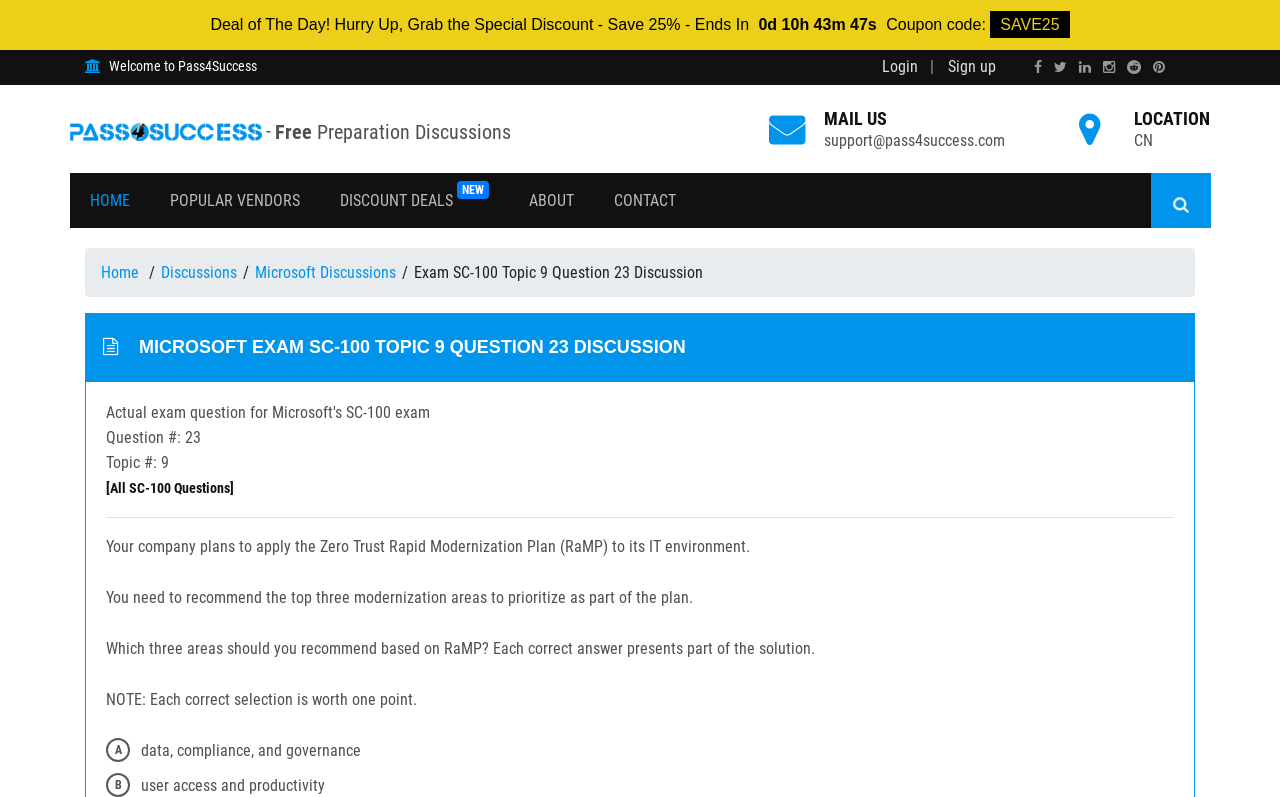What is the correct answer selection worth?
Using the image, give a concise answer in the form of a single word or short phrase.

one point